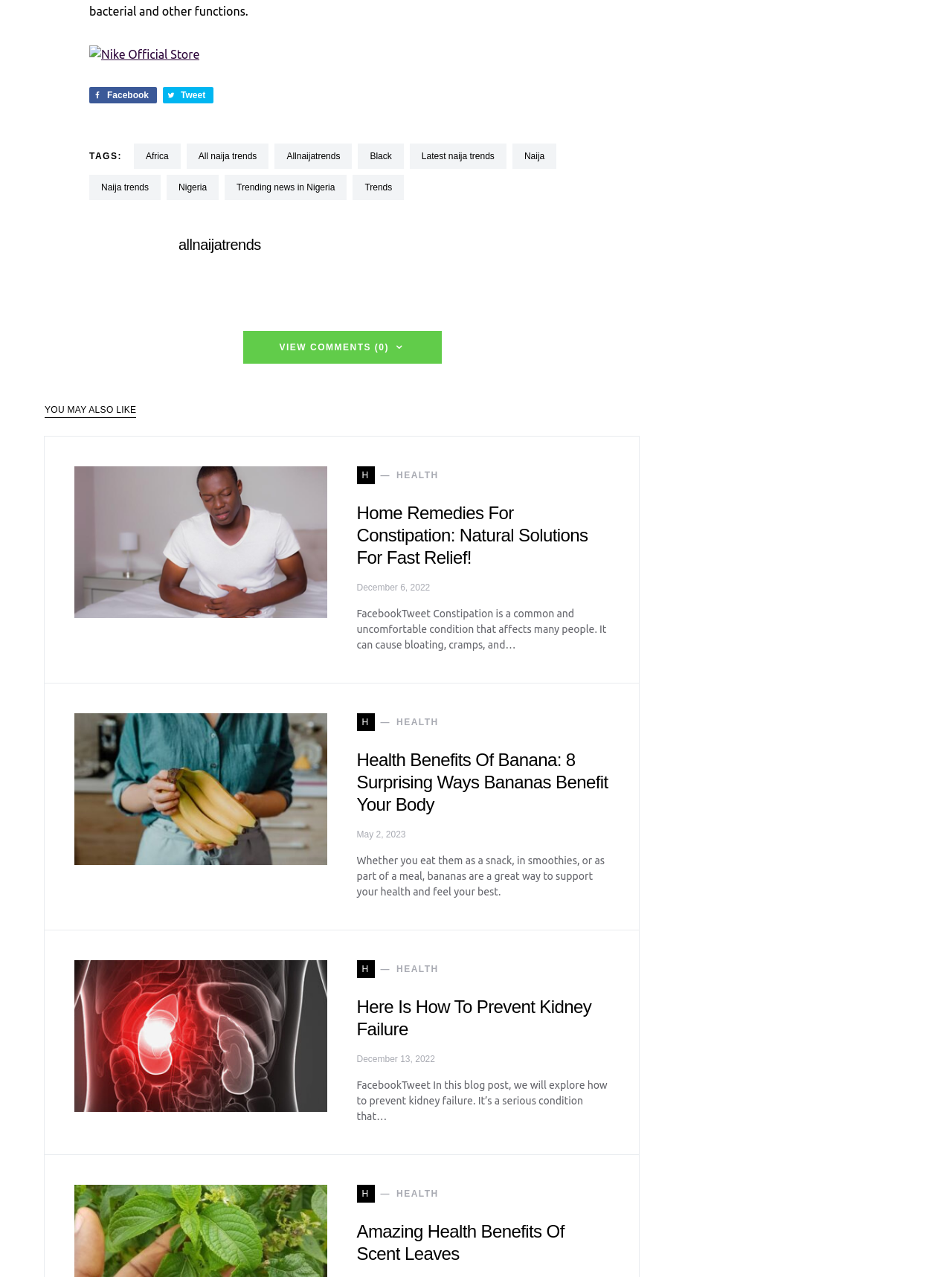What is the website about?
Analyze the screenshot and provide a detailed answer to the question.

Based on the webpage content, it appears to be a website that discusses health-related topics and trends, with articles and links to various health-related subjects.